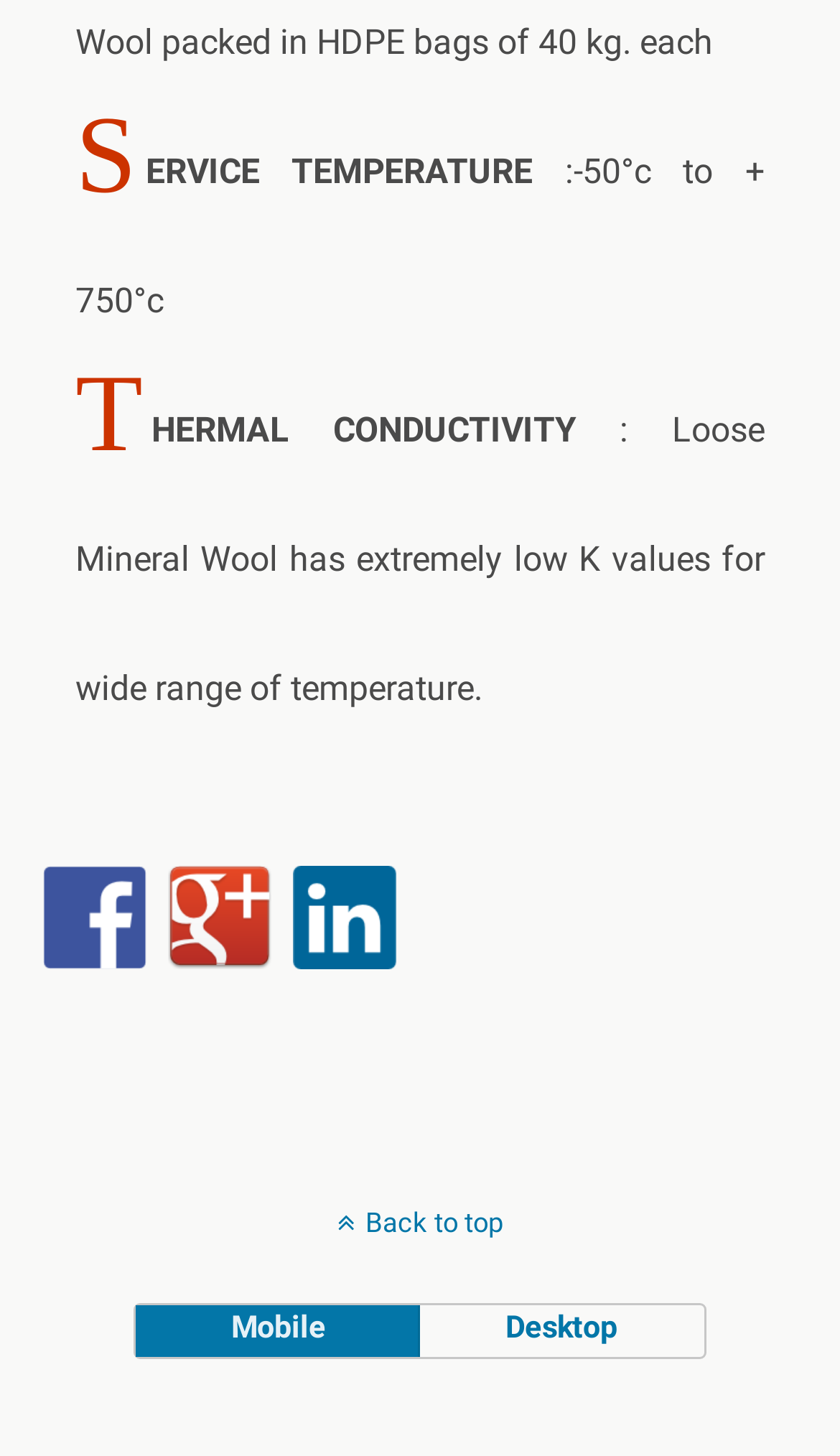Using the provided description title="Find us on Linkedin", find the bounding box coordinates for the UI element. Provide the coordinates in (top-left x, top-left y, bottom-right x, bottom-right y) format, ensuring all values are between 0 and 1.

[0.349, 0.594, 0.472, 0.665]